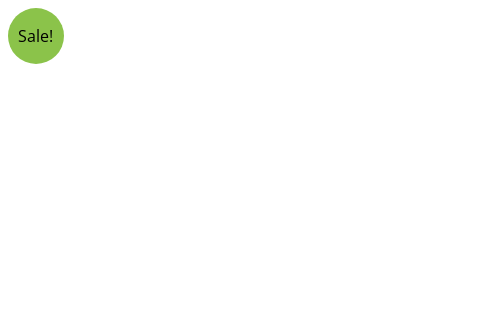What is the purpose of the badge?
Using the visual information, answer the question in a single word or phrase.

To draw attention to sales